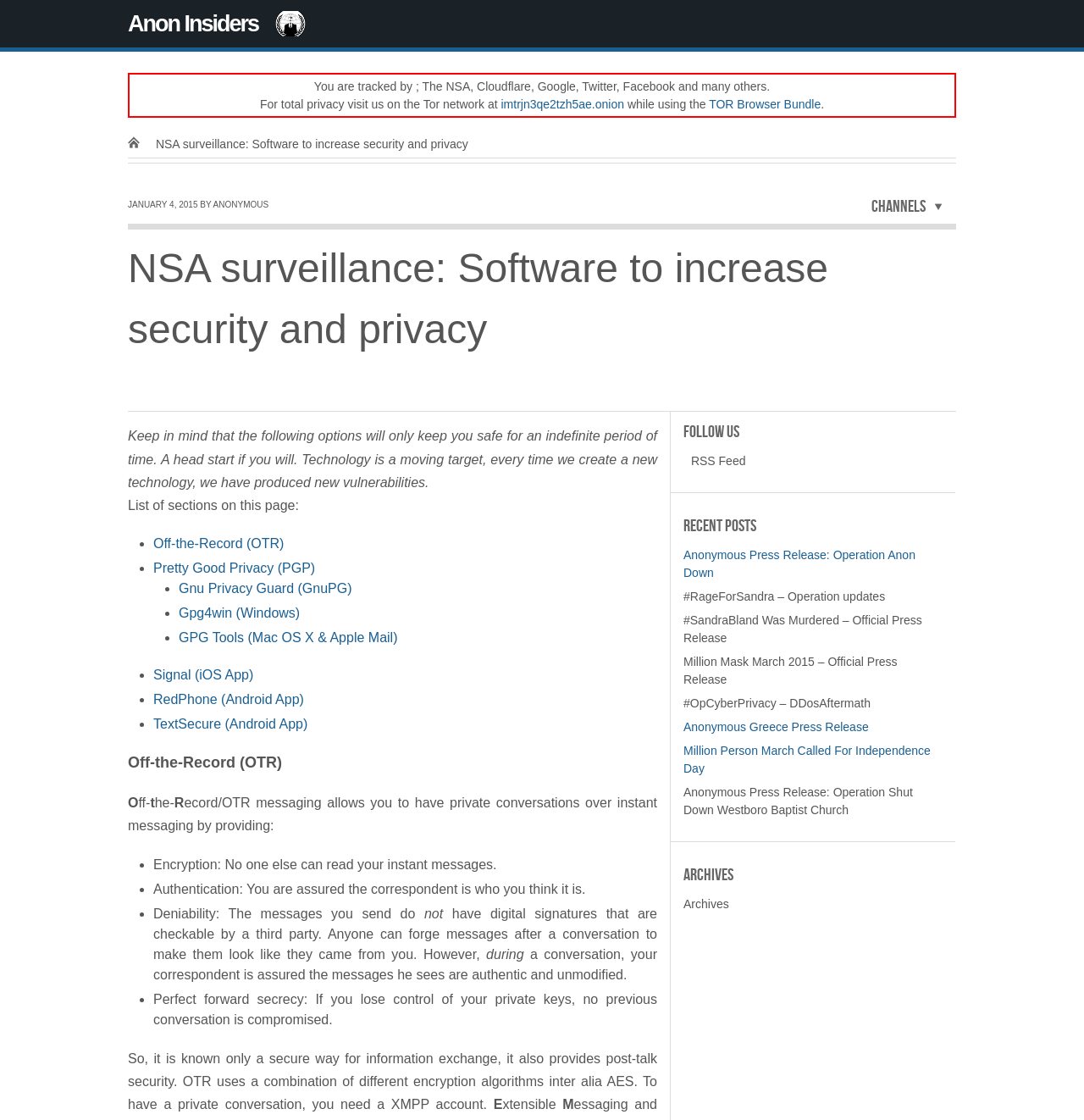Find the bounding box coordinates of the element to click in order to complete this instruction: "Read about Off-the-Record (OTR)". The bounding box coordinates must be four float numbers between 0 and 1, denoted as [left, top, right, bottom].

[0.118, 0.671, 0.606, 0.691]